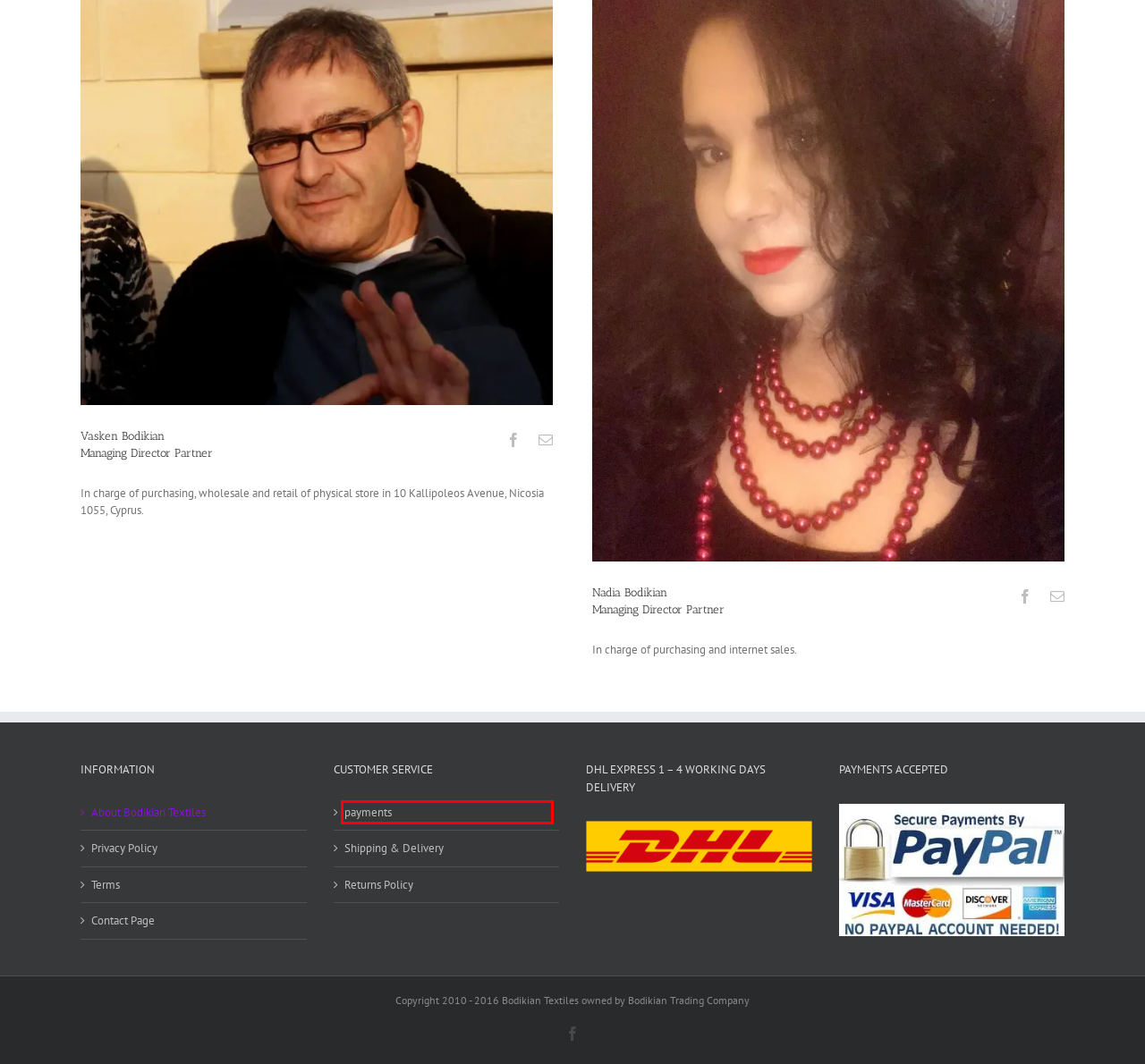Observe the provided screenshot of a webpage that has a red rectangle bounding box. Determine the webpage description that best matches the new webpage after clicking the element inside the red bounding box. Here are the candidates:
A. My Account | Bodikian Textiles
B. payments | Bodikian Textiles
C. Contact Page | Bodikian Textiles
D. privacy policy | Bodikian Textiles
E. Satin Fabrics Guide | Bodikian Textiles
F. returns | Bodikian Textiles
G. WINTER FABRICS | Bodikian Textiles
H. delivery | Bodikian Textiles

B